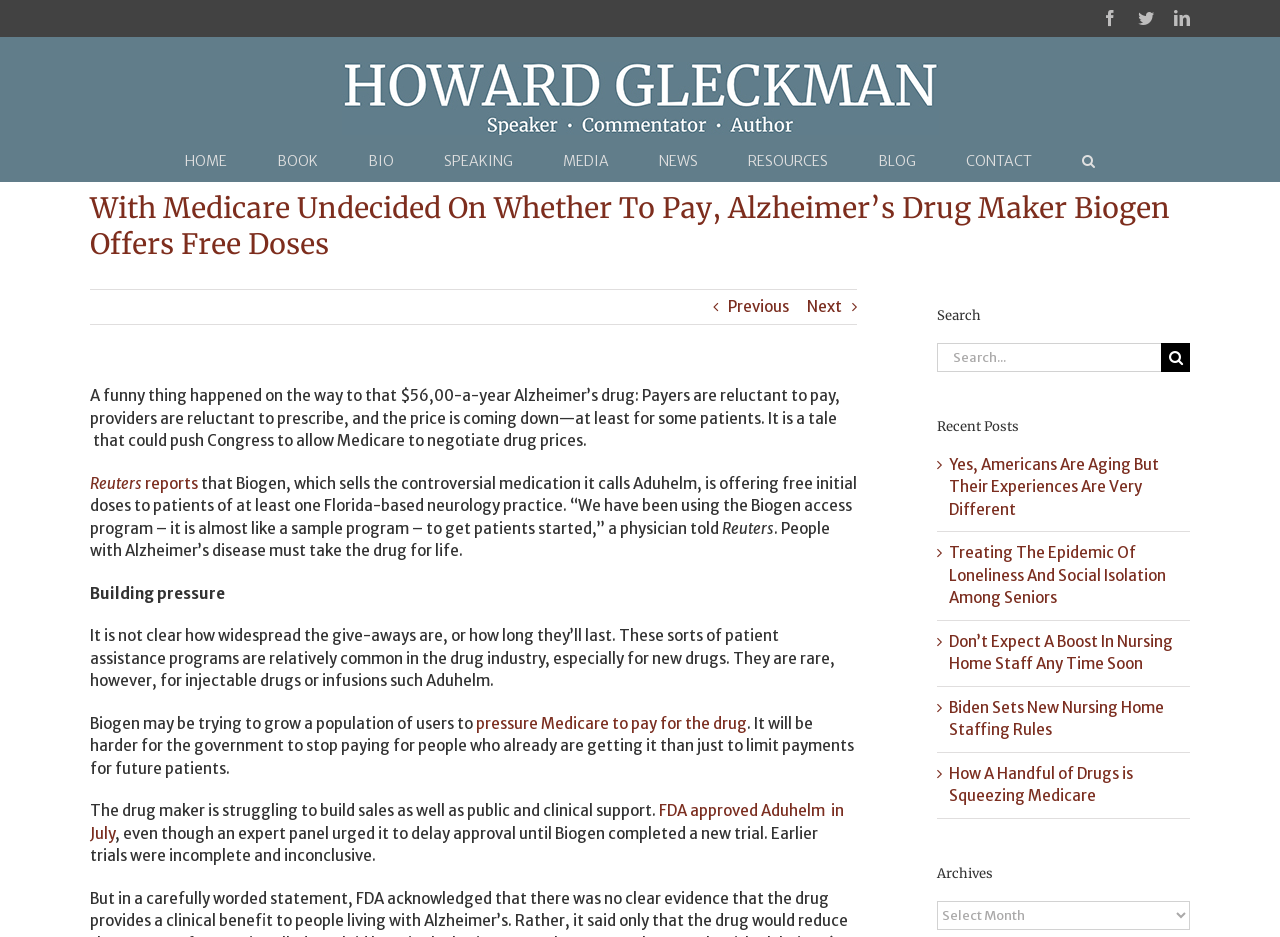Kindly determine the bounding box coordinates for the area that needs to be clicked to execute this instruction: "Visit the home page".

[0.145, 0.15, 0.177, 0.193]